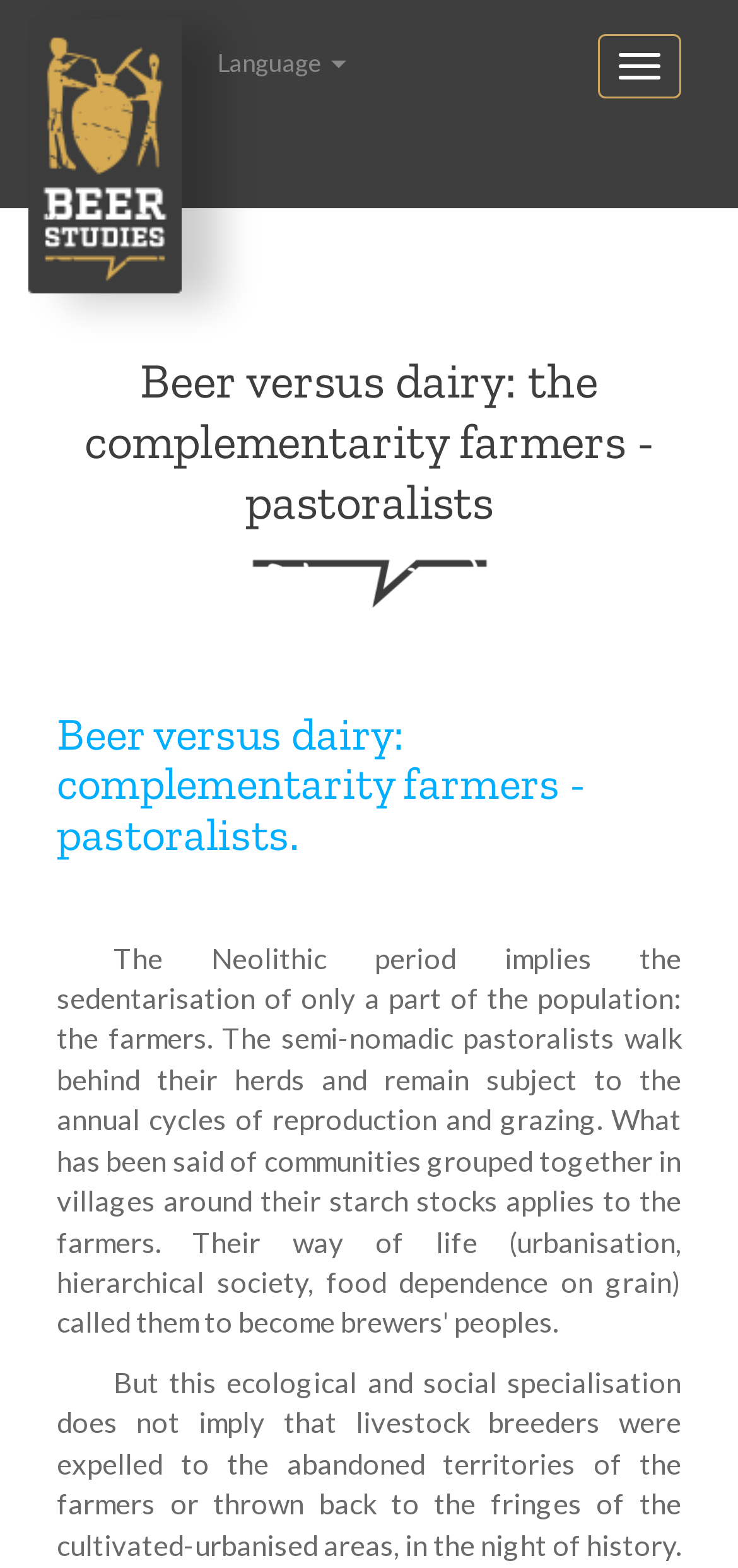Given the description "Language", determine the bounding box of the corresponding UI element.

[0.282, 0.025, 0.482, 0.056]